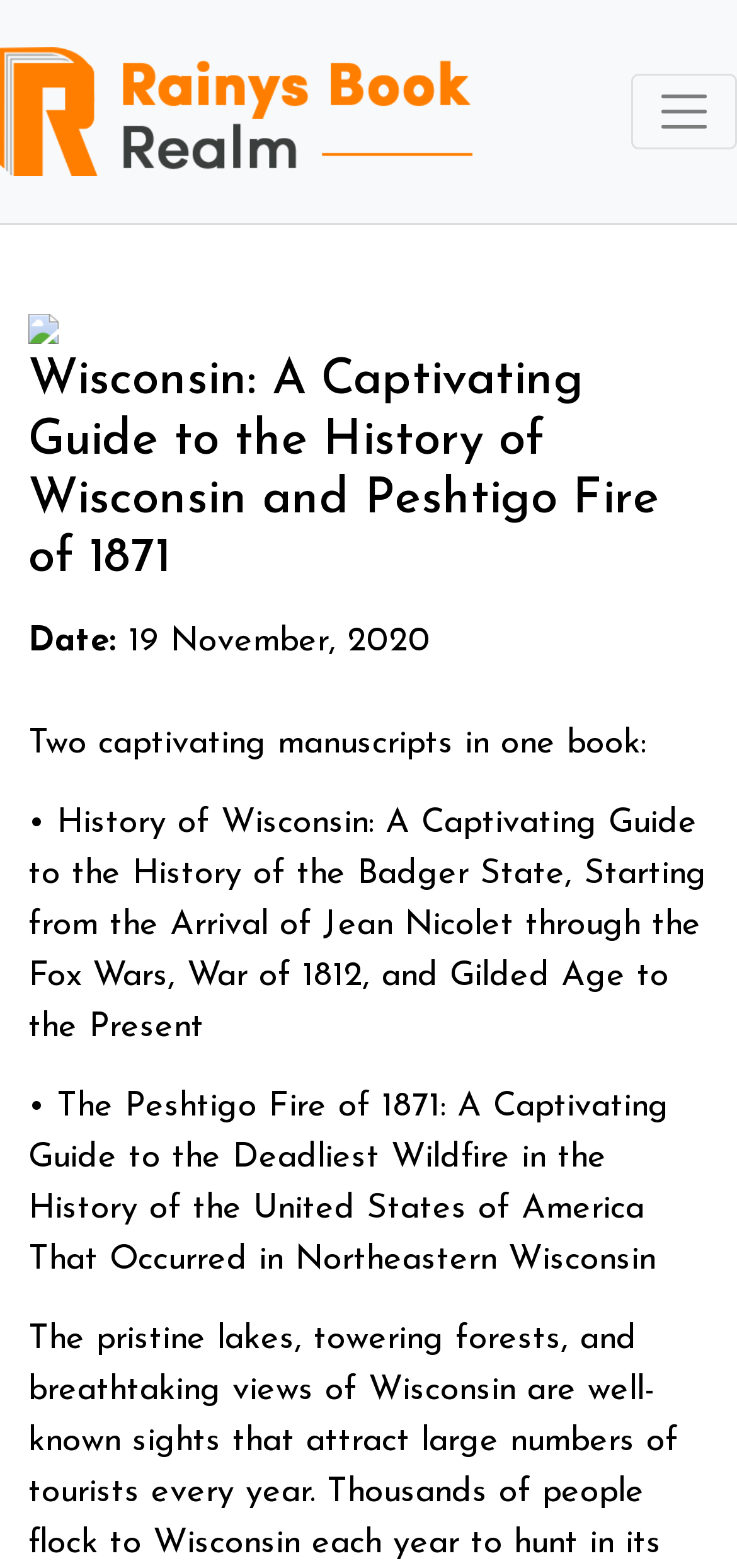Offer an in-depth caption of the entire webpage.

The webpage is about a book titled "Wisconsin: A Captivating Guide to the History of Wisconsin and Peshtigo Fire of 1871" by Rainysbookrealm. At the top left corner, there is a link and an image, both labeled as "Rainysbookrealm". 

On the top right corner, there is a button with no label. Below the button, there is a small image. 

The main content of the webpage starts with a heading that displays the title of the book. Below the heading, there is a section that shows the publication date, "19 November, 2020". 

Following the date section, there is a paragraph that describes the book, stating that it contains two captivating manuscripts. The first manuscript is about the history of Wisconsin, covering its history from the arrival of Jean Nicolet to the present day. The second manuscript is about the Peshtigo Fire of 1871, which is the deadliest wildfire in the history of the United States of America, occurring in Northeastern Wisconsin.